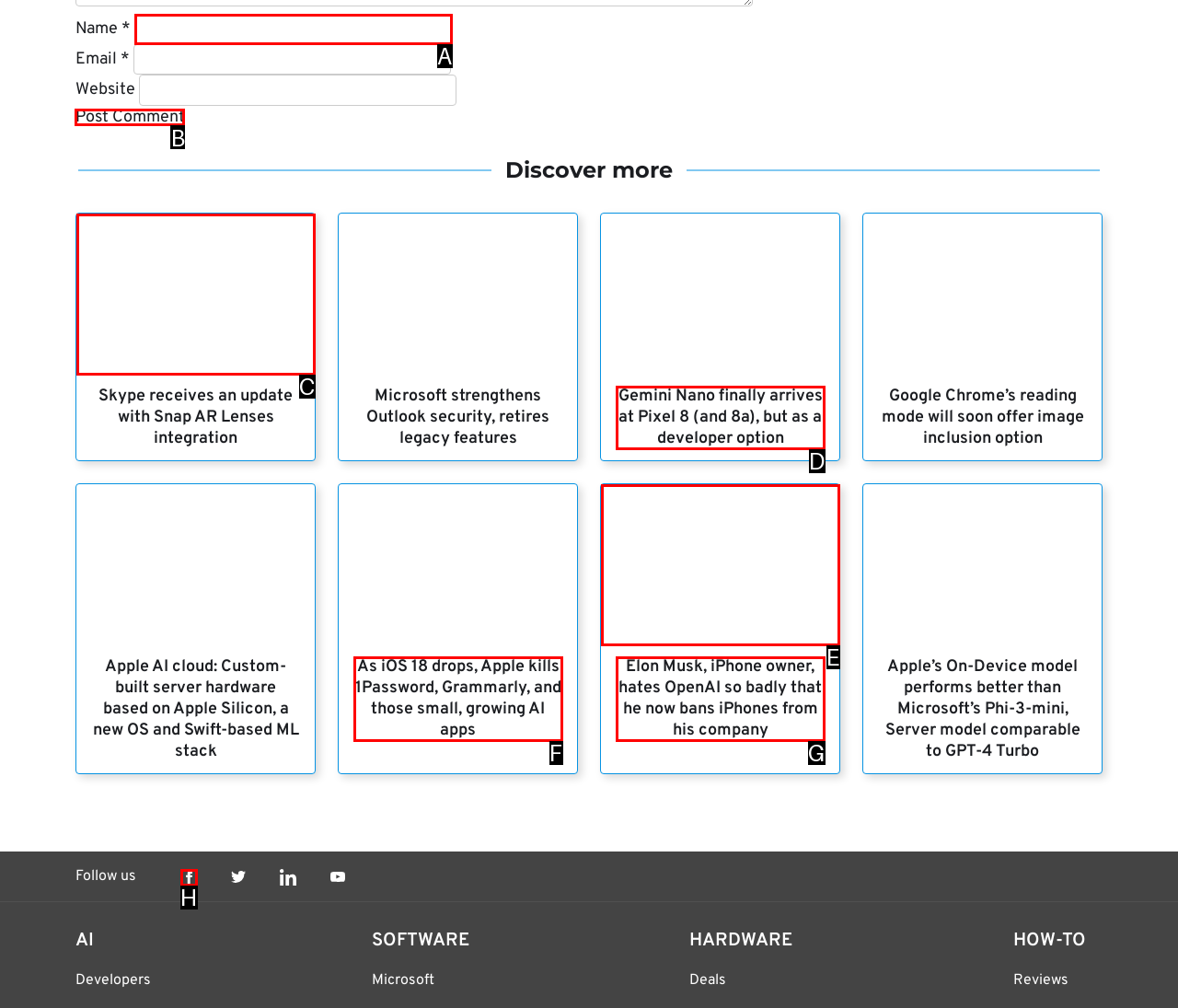Determine the letter of the element I should select to fulfill the following instruction: Click the Post Comment button. Just provide the letter.

B